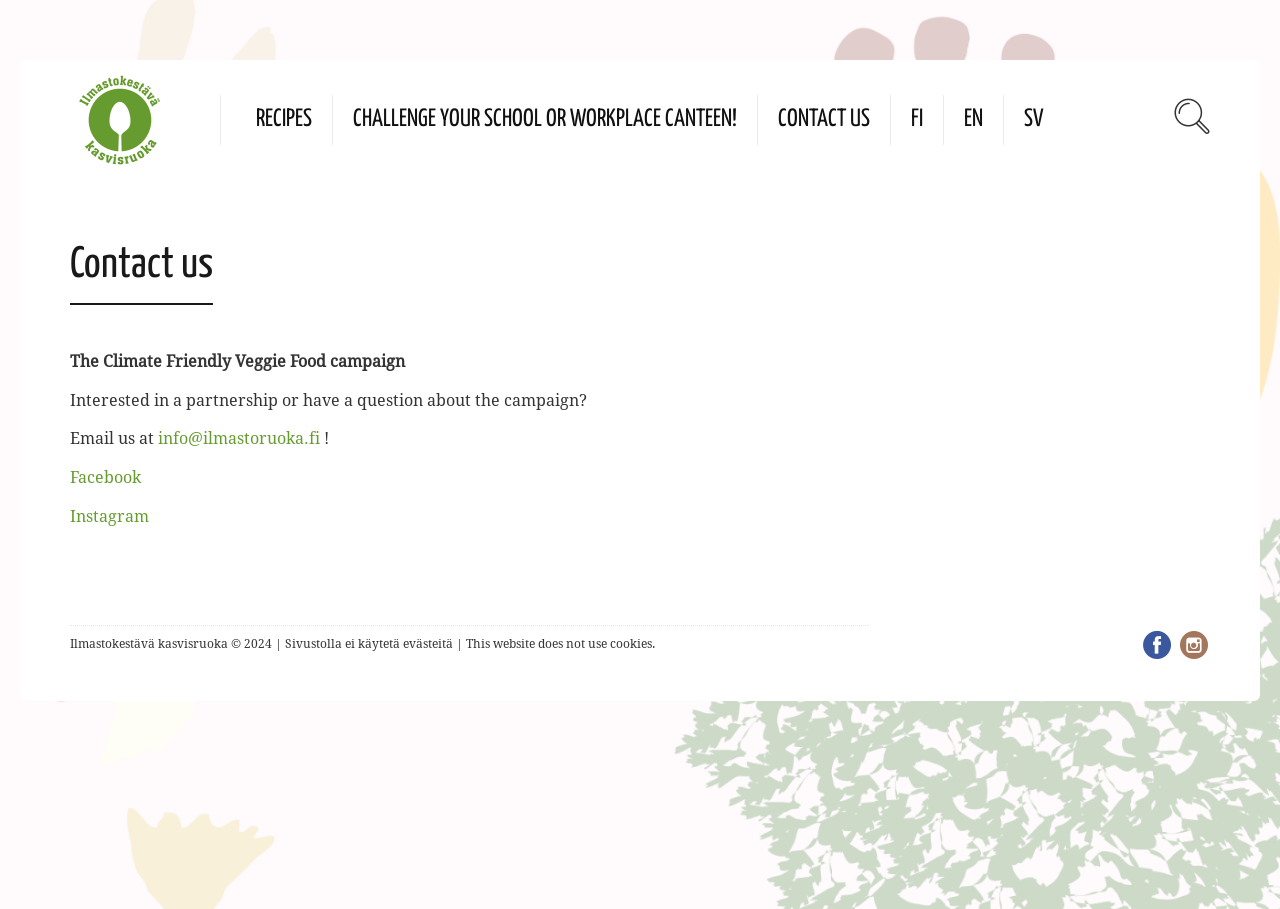Create an elaborate caption for the webpage.

The webpage is about the Climate Friendly Veggie Food campaign. At the top, there is a navigation menu with five links: RECIPES, CHALLENGE YOUR SCHOOL OR WORKPLACE CANTEEN!, CONTACT US, and two language options, FI and EN, followed by SV. 

Below the navigation menu, there is a section with a heading "Contact us". This section contains a brief description of the campaign, followed by a paragraph that invites users to email for partnerships or questions. The email address, info@ilmastoruoka.fi, is a clickable link. The paragraph ends with an exclamation mark. 

Underneath, there are two social media links, Facebook and Instagram, placed side by side. 

At the bottom of the page, there is a footer section with a copyright notice, "Ilmastokestävä kasvisruoka © 2024", and a statement that the website does not use cookies. On the right side of the footer, there are two icons, possibly representing social media or other external links.